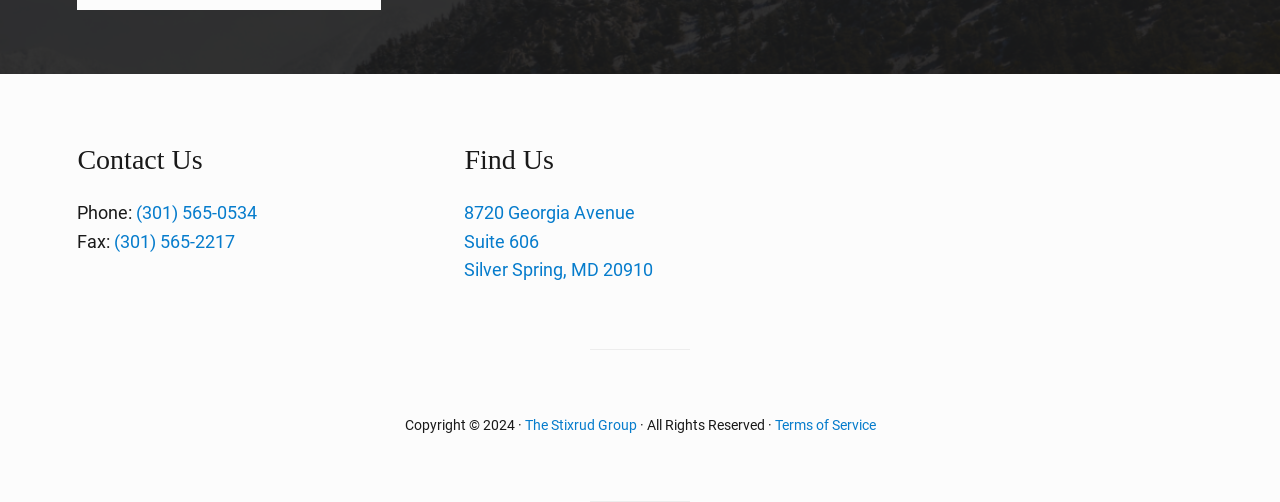What is the fax number?
Please provide a comprehensive and detailed answer to the question.

The fax number can be found in the 'Contact Us' section, where it is listed as '(301) 565-2217' next to the label 'Fax:'.